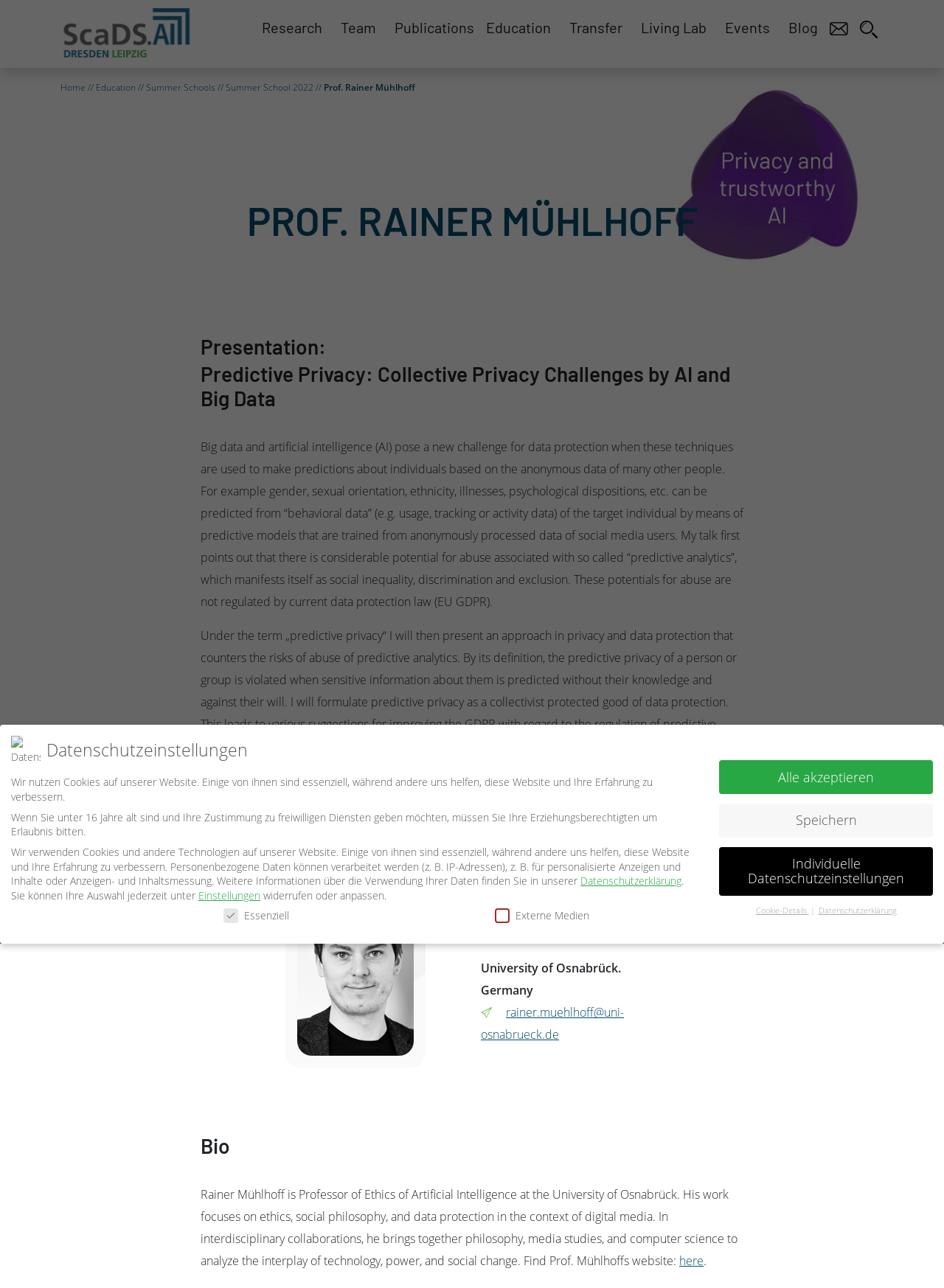Given the element description Show Submenue for Events, specify the bounding box coordinates of the corresponding UI element in the format (top-left x, top-left y, bottom-right x, bottom-right y). All values must be between 0 and 1.

[0.818, 0.014, 0.829, 0.032]